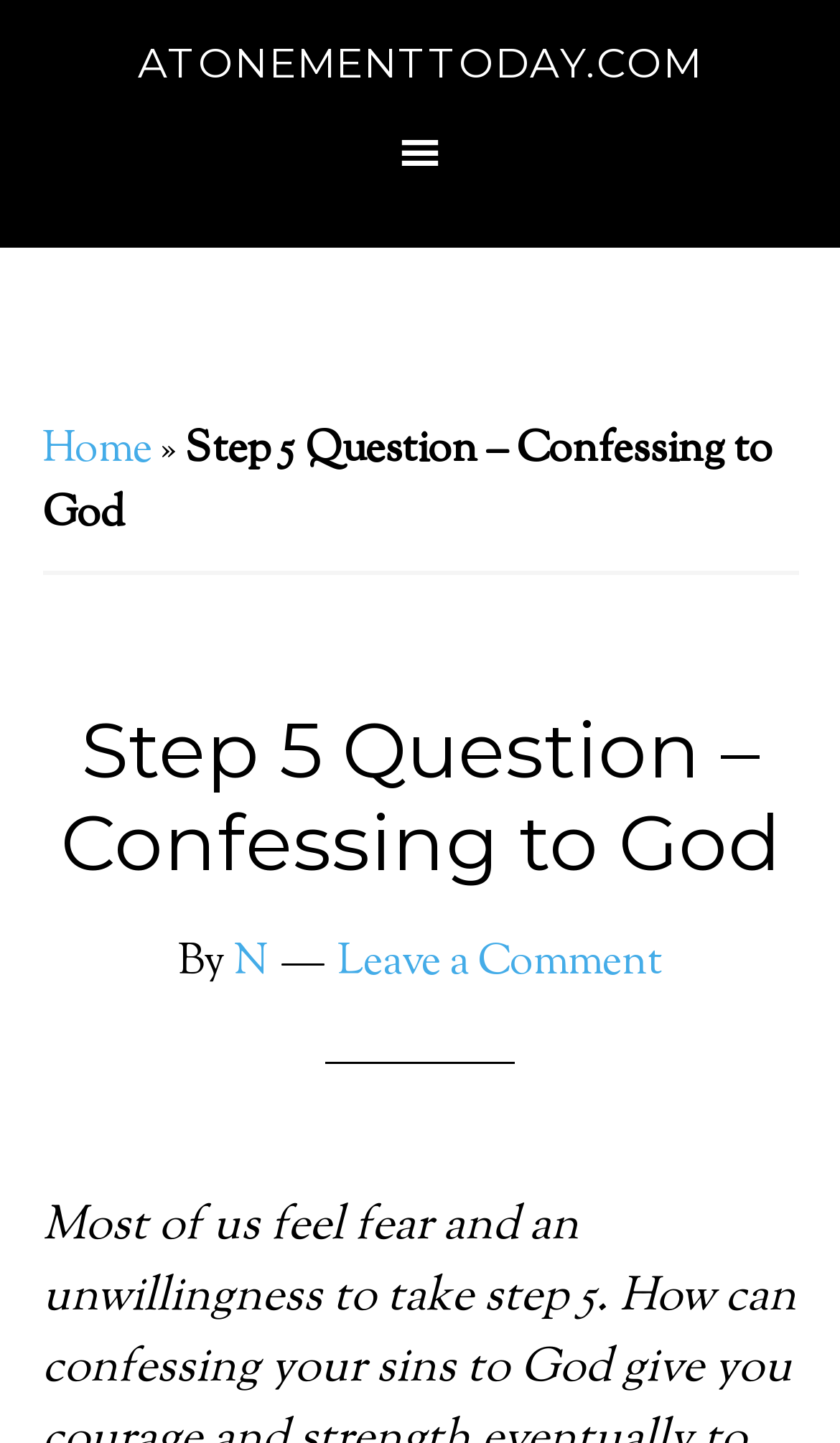How many links are present in the top navigation bar?
Using the image provided, answer with just one word or phrase.

2